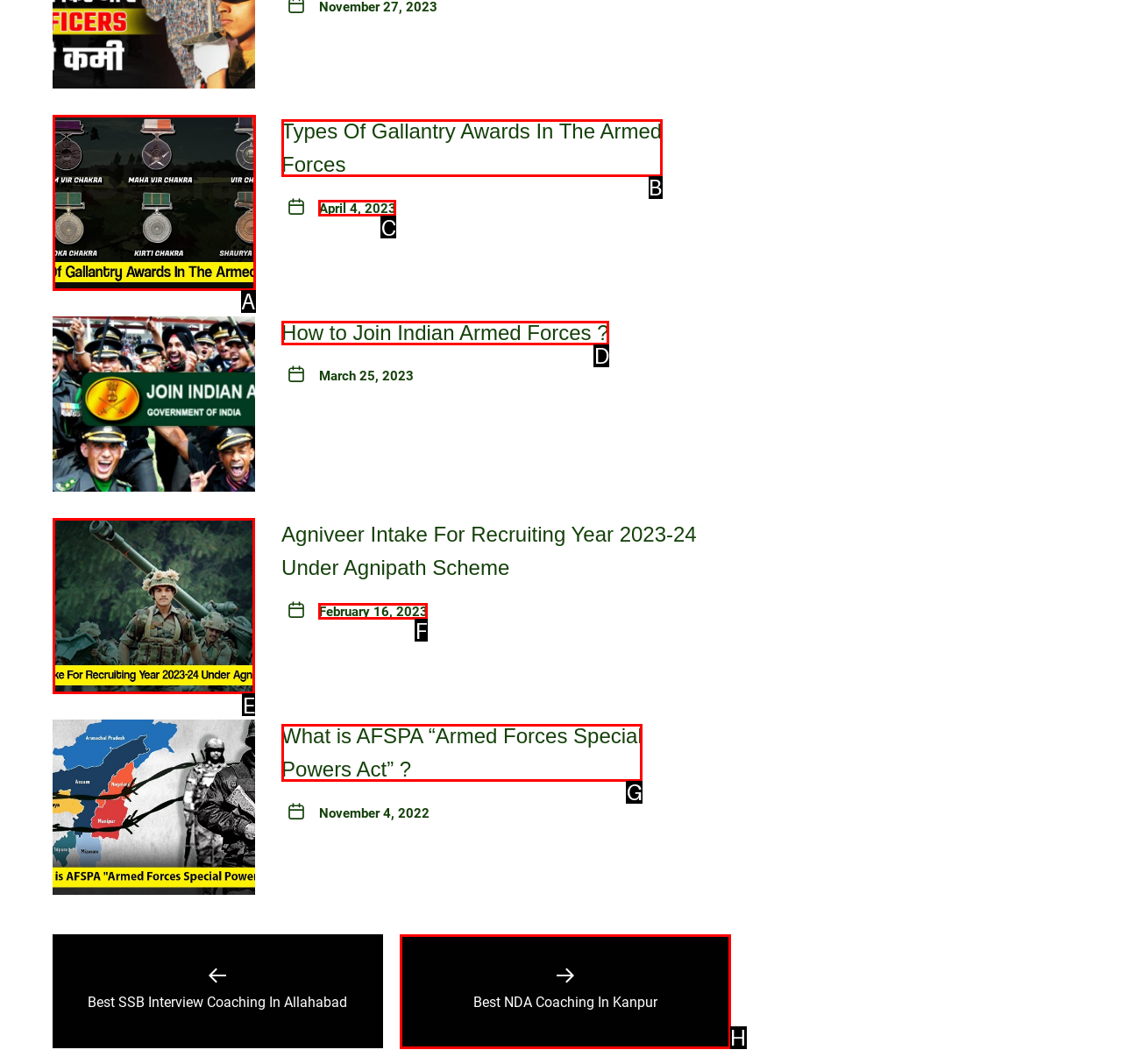Tell me which one HTML element you should click to complete the following task: Check Agniveer intake for recruiting year 2023-24 under Agnipath scheme
Answer with the option's letter from the given choices directly.

E